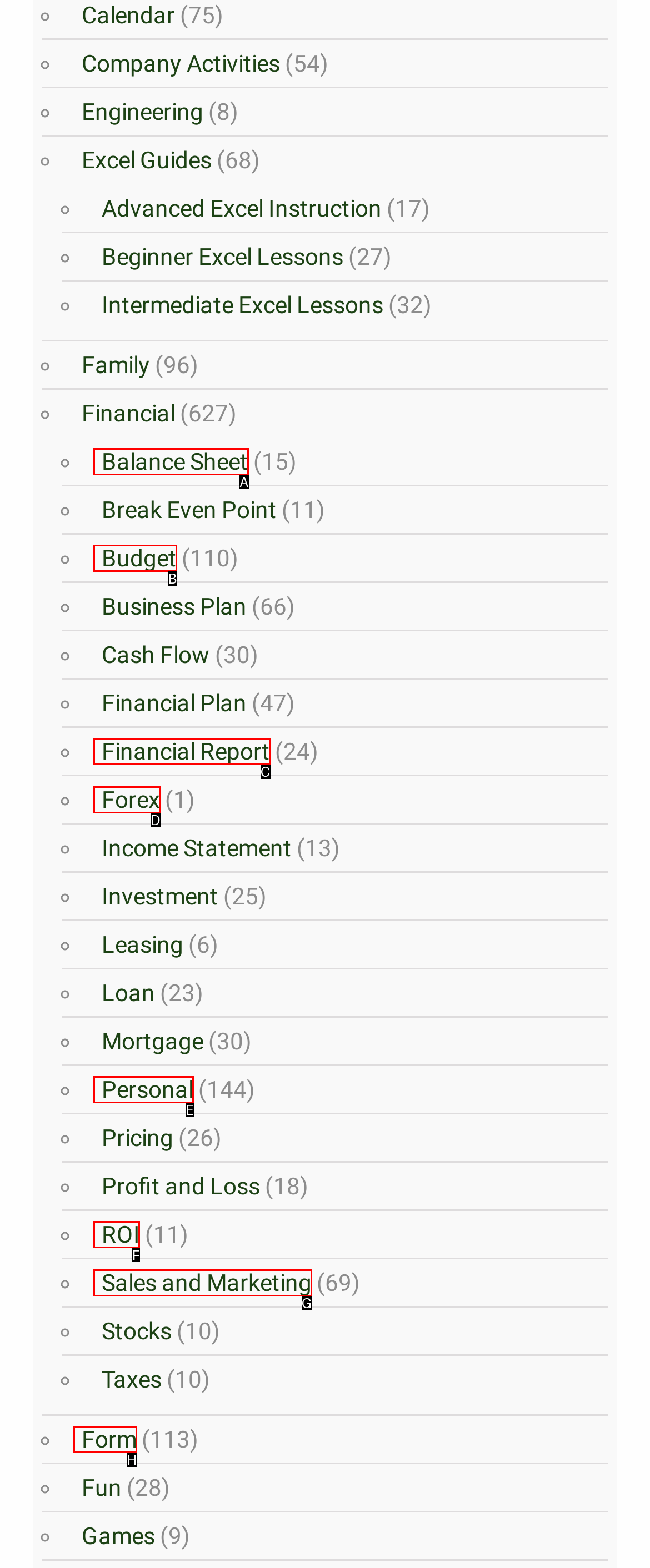Select the HTML element to finish the task: Explore ROI Reply with the letter of the correct option.

F